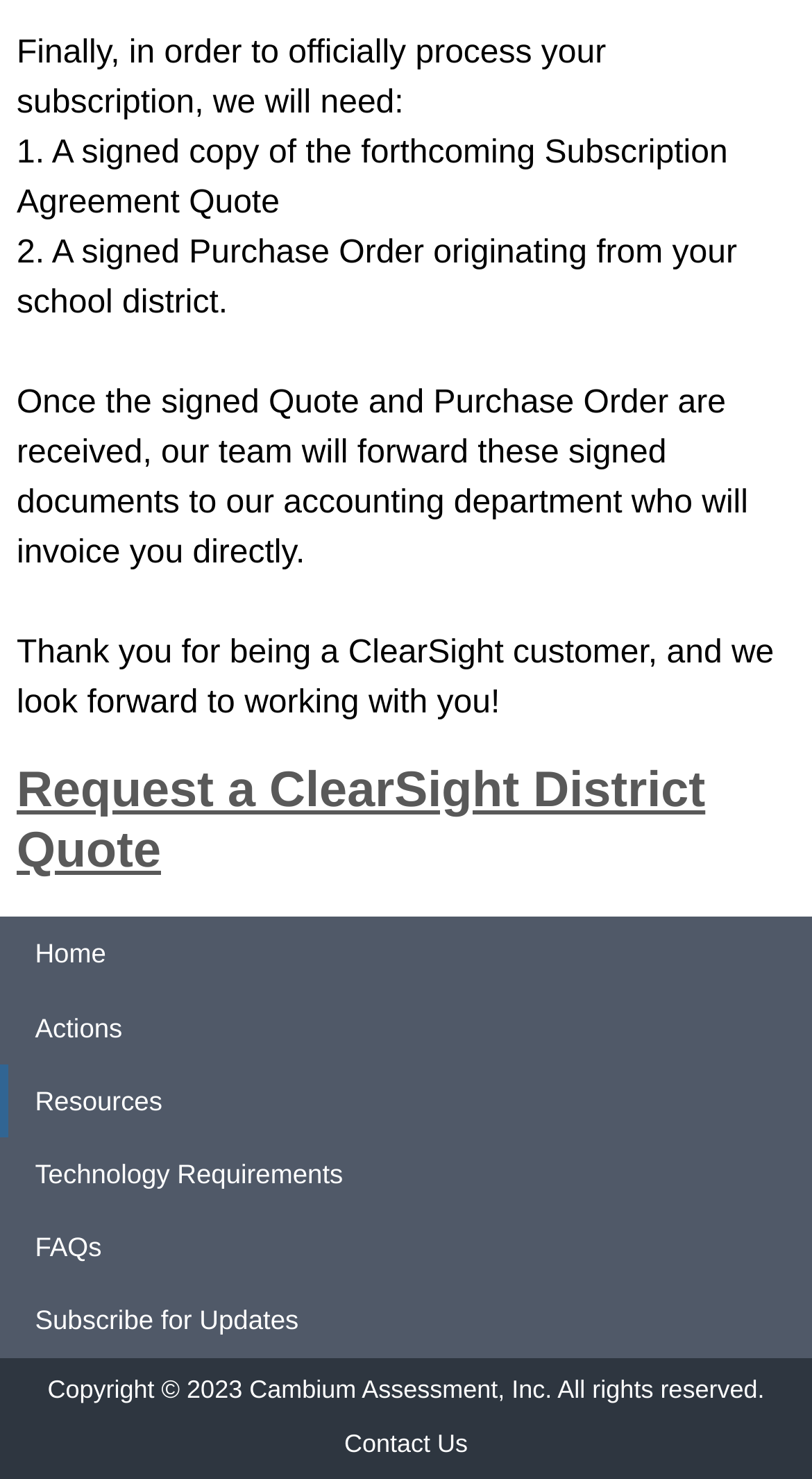Using the element description Home, predict the bounding box coordinates for the UI element. Provide the coordinates in (top-left x, top-left y, bottom-right x, bottom-right y) format with values ranging from 0 to 1.

[0.01, 0.62, 1.0, 0.67]